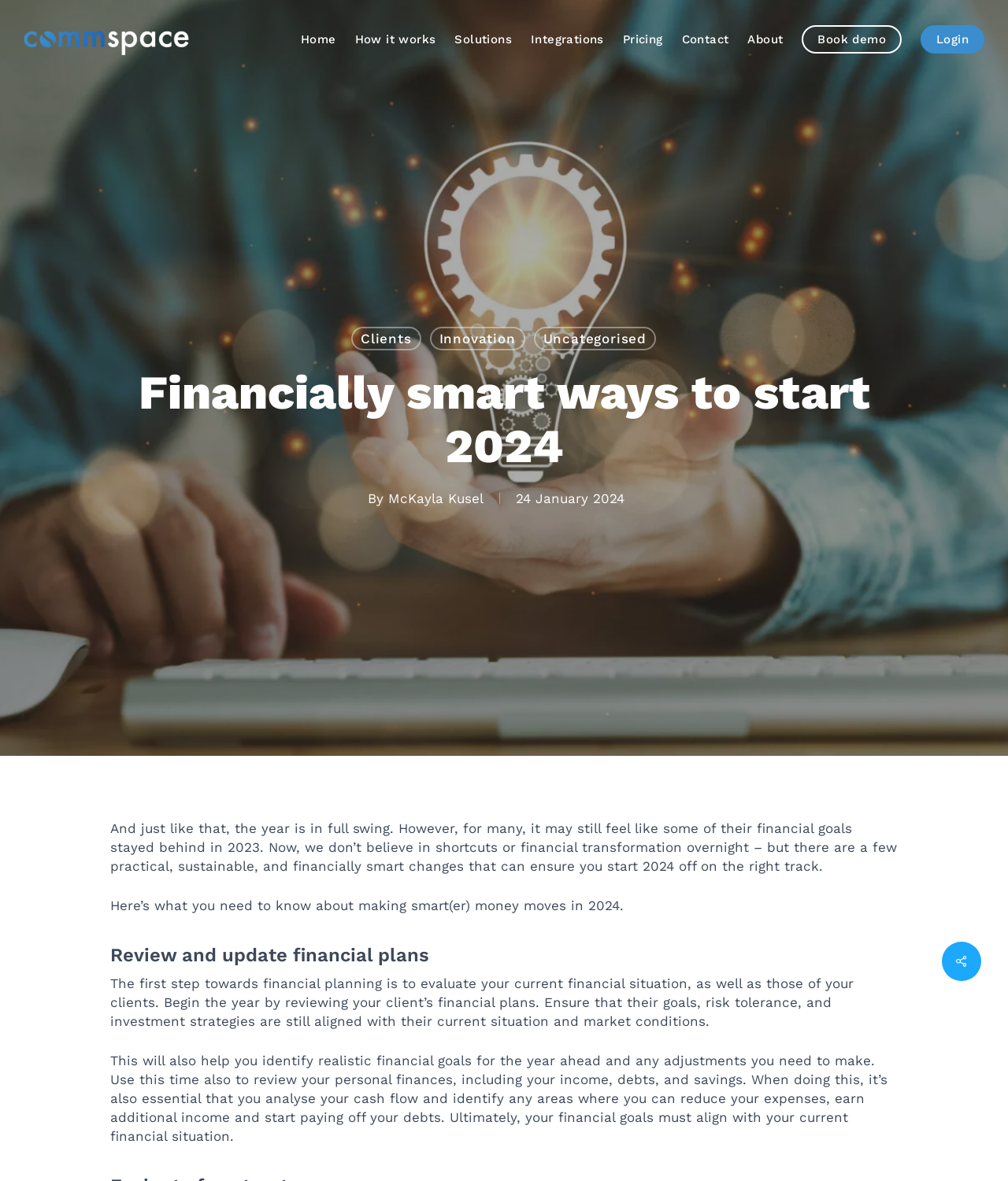Explain the contents of the webpage comprehensively.

The webpage appears to be a blog post or article from Commspace, a financial advisory company. At the top left corner, there is a logo of Commspace, accompanied by three identical images of the logo. Below the logo, there is a navigation menu with links to various pages, including Home, How it works, Solutions, Integrations, Pricing, Contact, About, Book demo, and Login.

The main content of the webpage is an article titled "Financially smart ways to start 2024" written by McKayla Kusel on January 24, 2024. The article begins with an introduction, discussing how to achieve financial goals in the new year. The text is divided into sections, with headings and paragraphs that provide advice on making smart financial decisions.

The first section, "Review and update financial plans," advises readers to evaluate their current financial situation and that of their clients, ensuring that their goals, risk tolerance, and investment strategies are aligned with their current situation and market conditions. The section provides detailed guidance on reviewing personal finances, including income, debts, and savings, and identifying areas for improvement.

At the bottom right corner of the webpage, there is a link with an icon, possibly a social media sharing button.